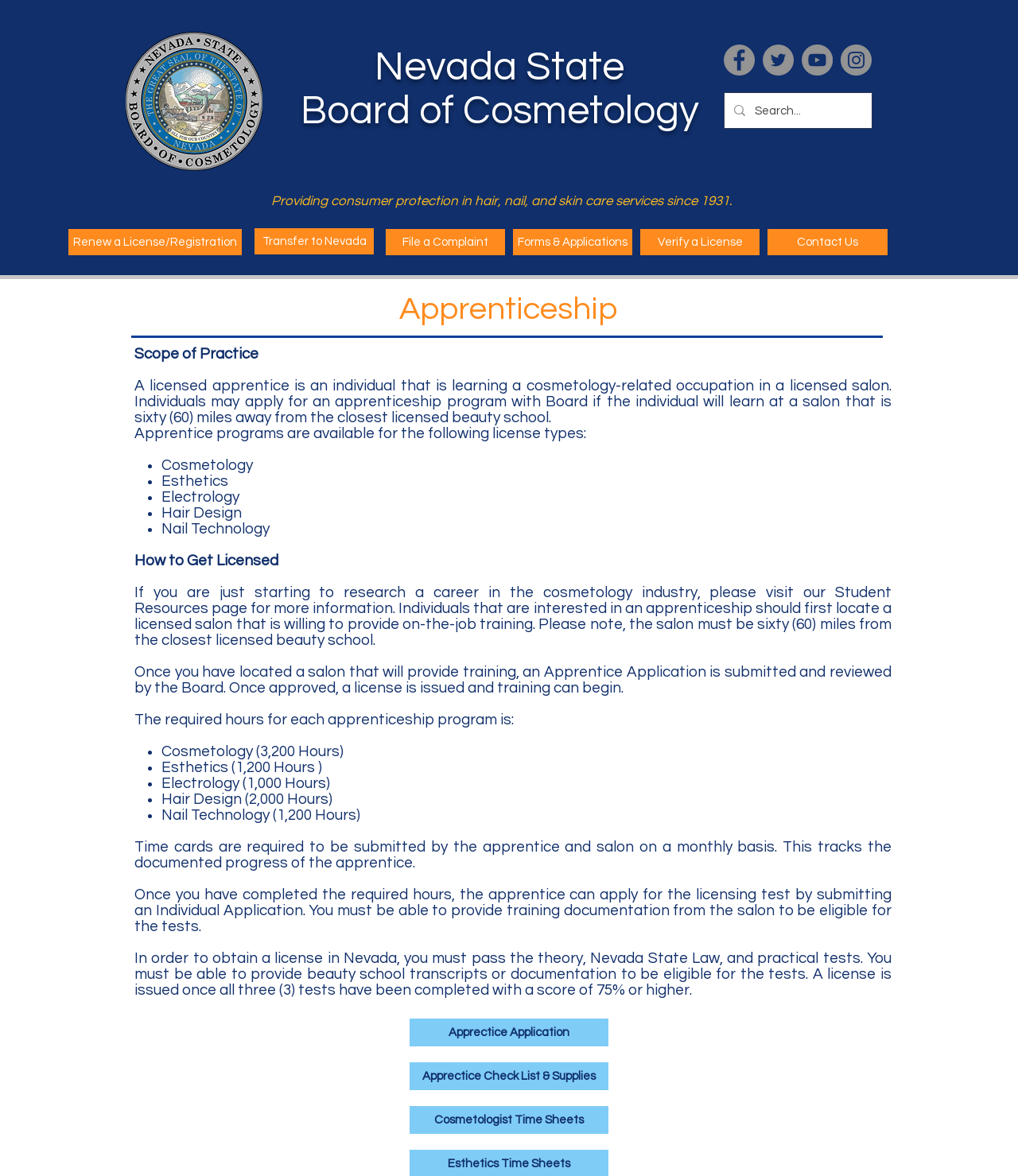What is the minimum score required to pass the licensing tests?
Refer to the screenshot and answer in one word or phrase.

75%